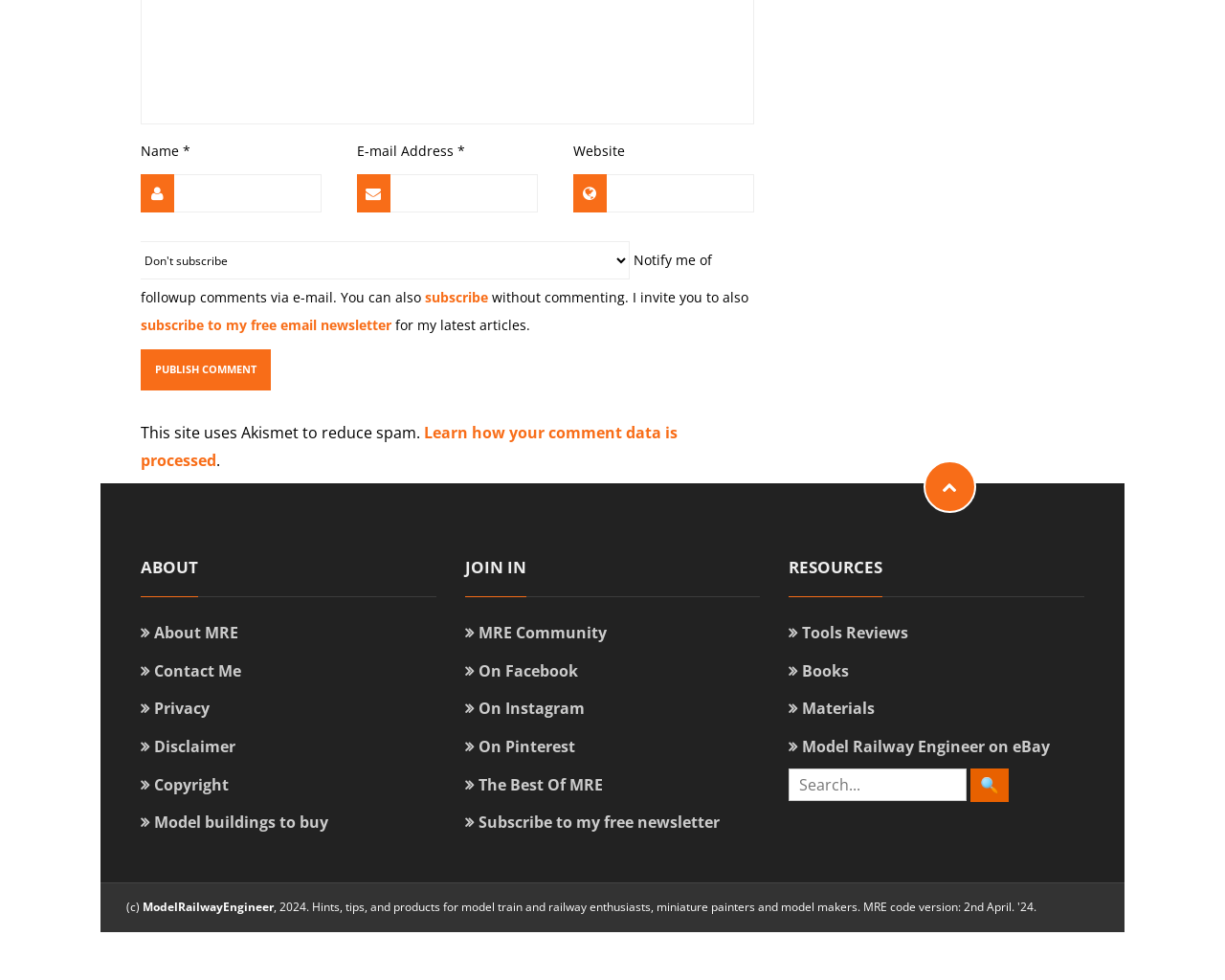What is the function of the button 'Publish Comment'?
Give a comprehensive and detailed explanation for the question.

The button 'Publish Comment' is used to submit a comment after filling in the required fields, such as name and email address, and optional fields like website and notification preferences.